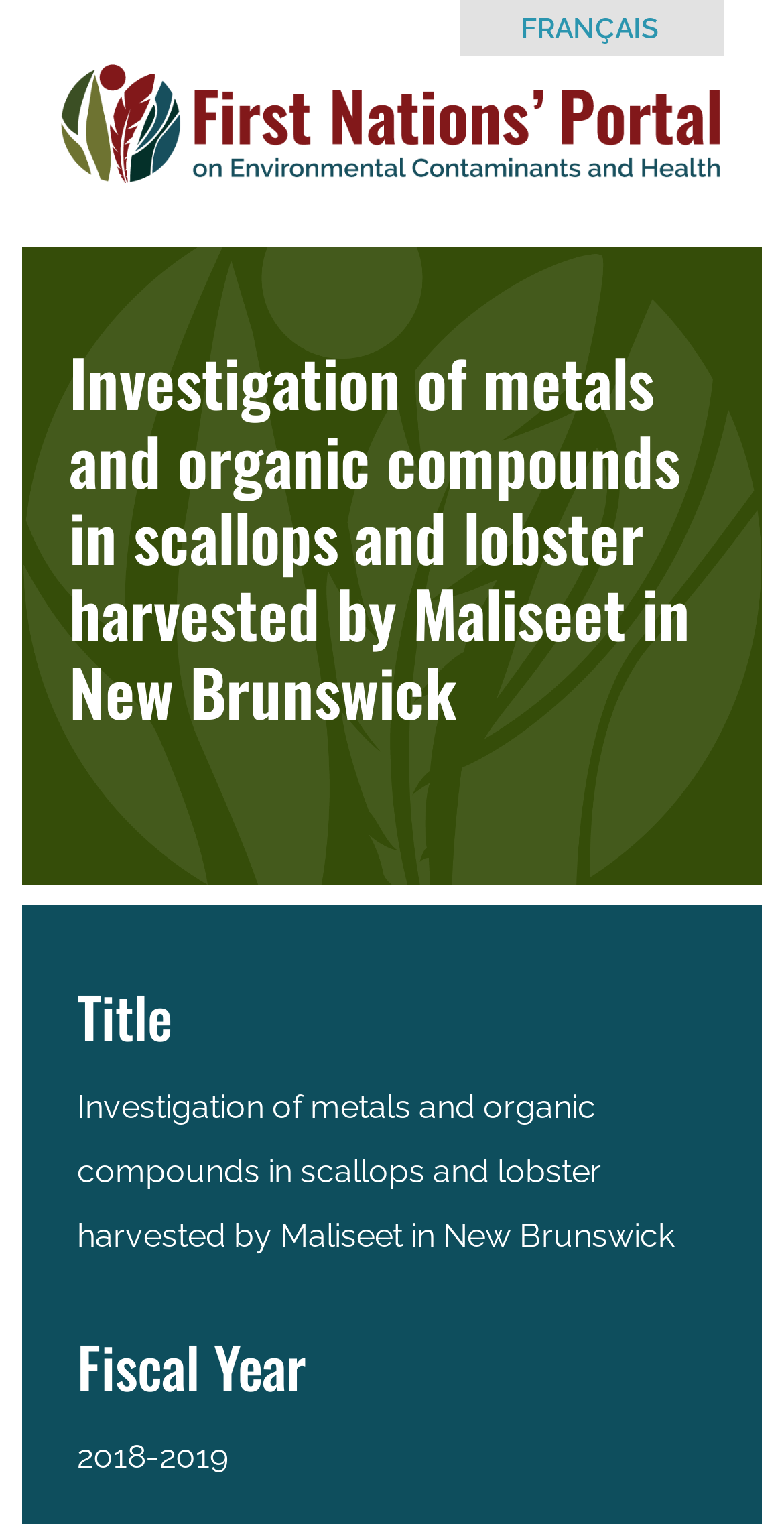Give a comprehensive overview of the webpage, including key elements.

The webpage is about an investigation of metals and organic compounds in scallops and lobster harvested by Maliseet in New Brunswick. At the top right corner, there is a link to a French version of the page, labeled "FRANÇAIS". Below this link, there is a link to the "First Nations’ Portal on Environmental Contaminants and Health" on the left side, accompanied by an image of the First Nations Environmental Contaminants Program - FNECP logo on the same line. 

The main title of the investigation, "Investigation of metals and organic compounds in scallops and lobster harvested by Maliseet in New Brunswick", is prominently displayed in the middle of the page. Below this title, there are three sections. The first section is labeled "Title" and takes up the majority of the page. The second section is labeled "Fiscal Year" and is located below the "Title" section. This section contains the text "2018-2019", indicating the time period of the investigation.